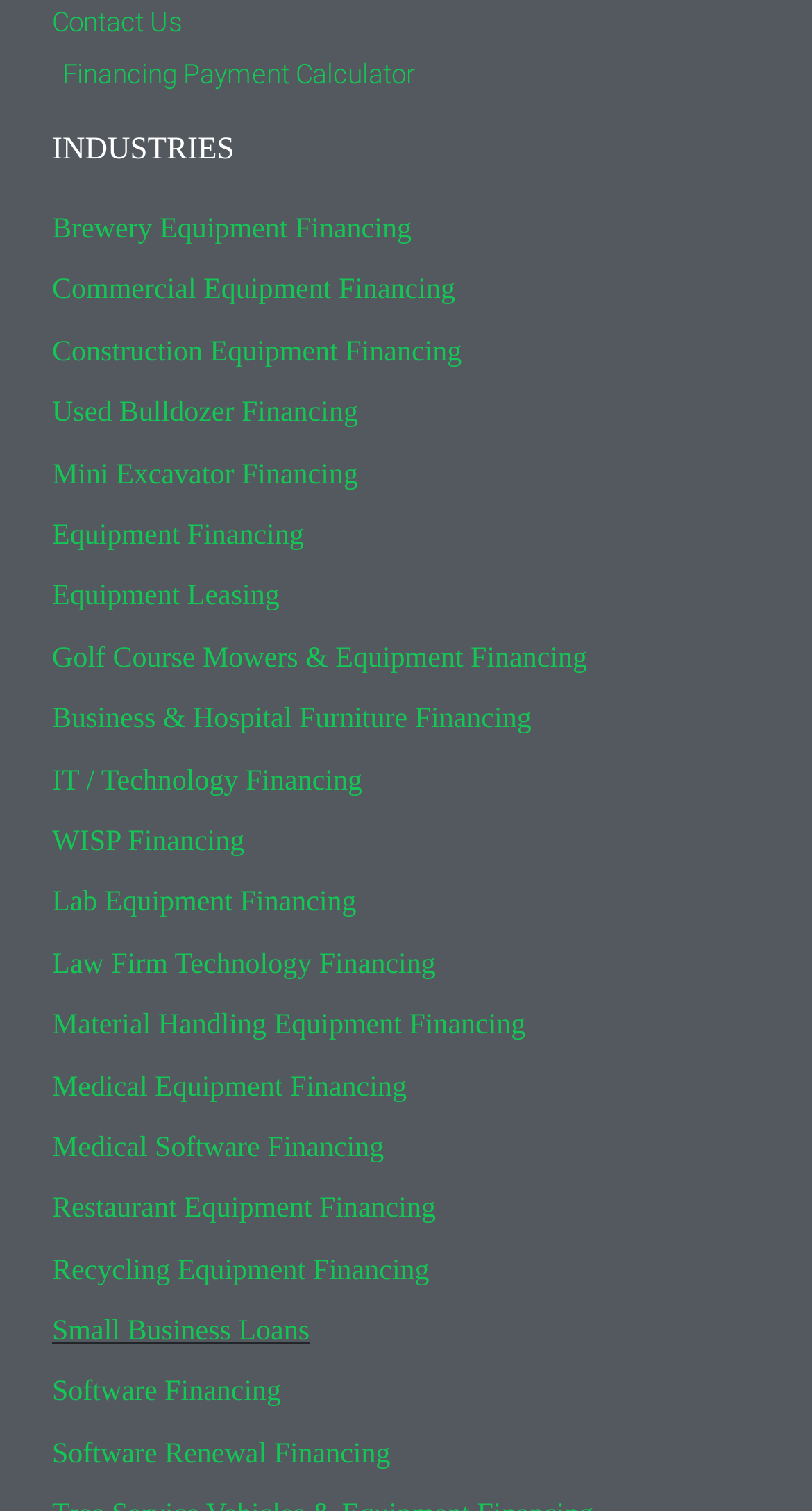Please find and report the bounding box coordinates of the element to click in order to perform the following action: "Click on 'Contact Us'". The coordinates should be expressed as four float numbers between 0 and 1, in the format [left, top, right, bottom].

[0.064, 0.001, 0.936, 0.028]